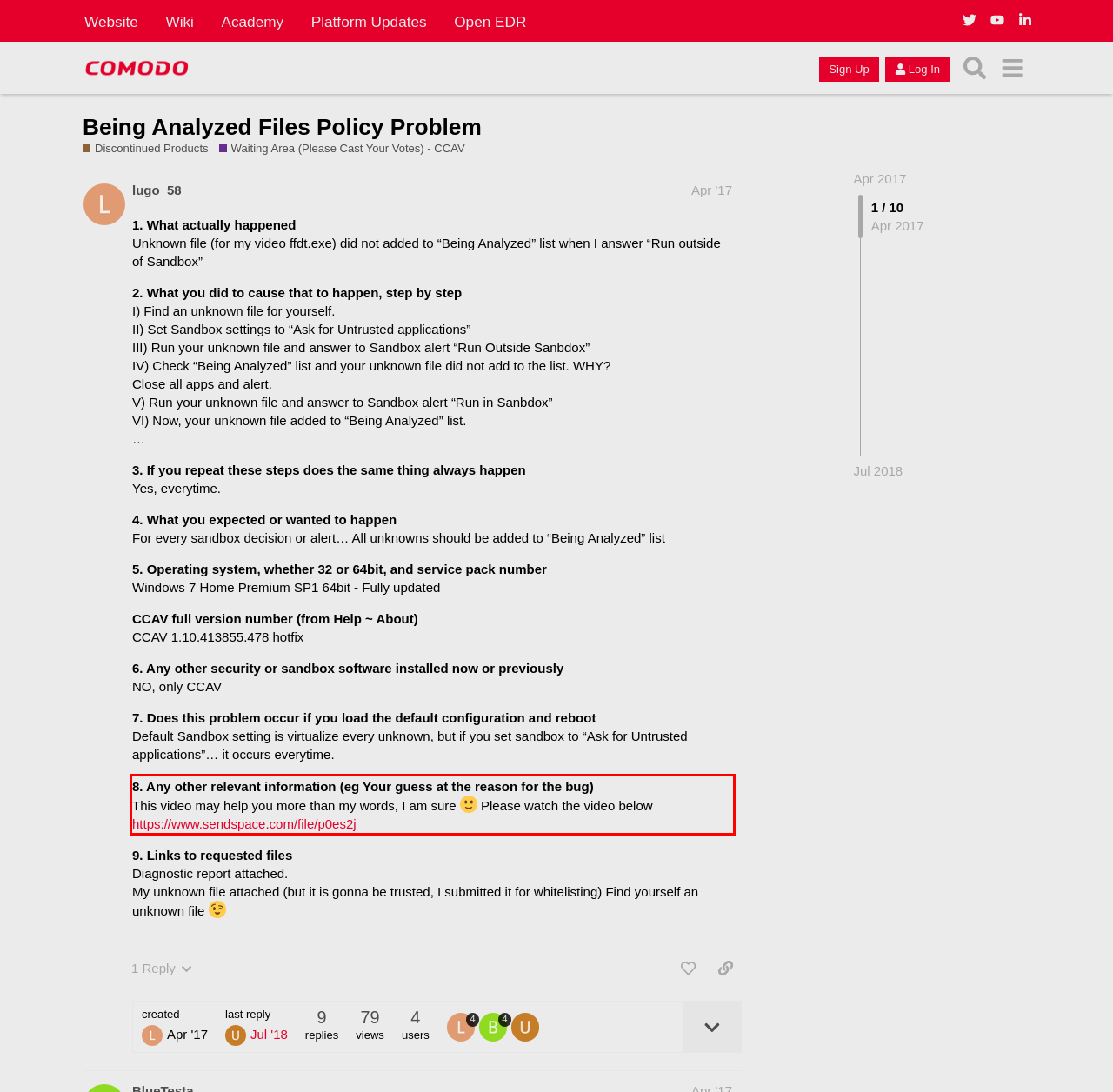Given a webpage screenshot, identify the text inside the red bounding box using OCR and extract it.

8. Any other relevant information (eg Your guess at the reason for the bug) This video may help you more than my words, I am sure Please watch the video below https://www.sendspace.com/file/p0es2j